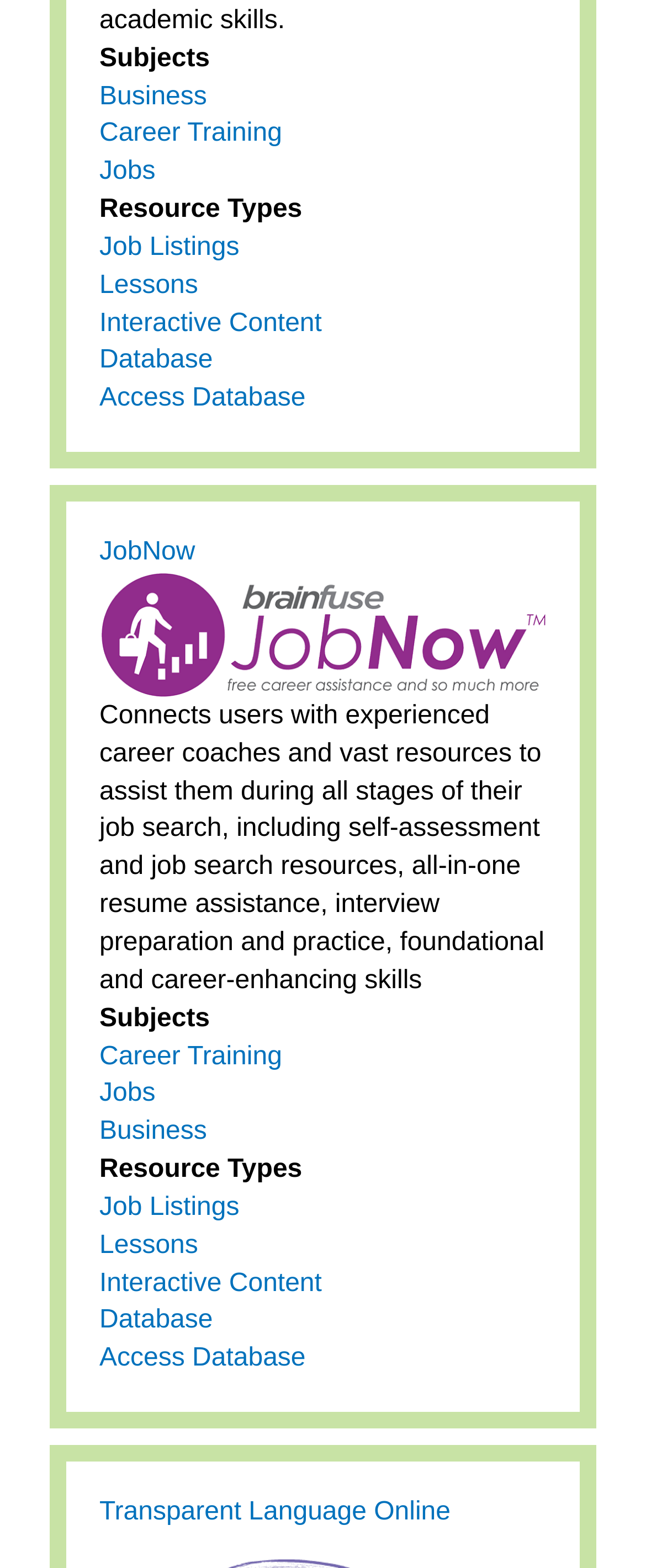Calculate the bounding box coordinates of the UI element given the description: "Menu".

None